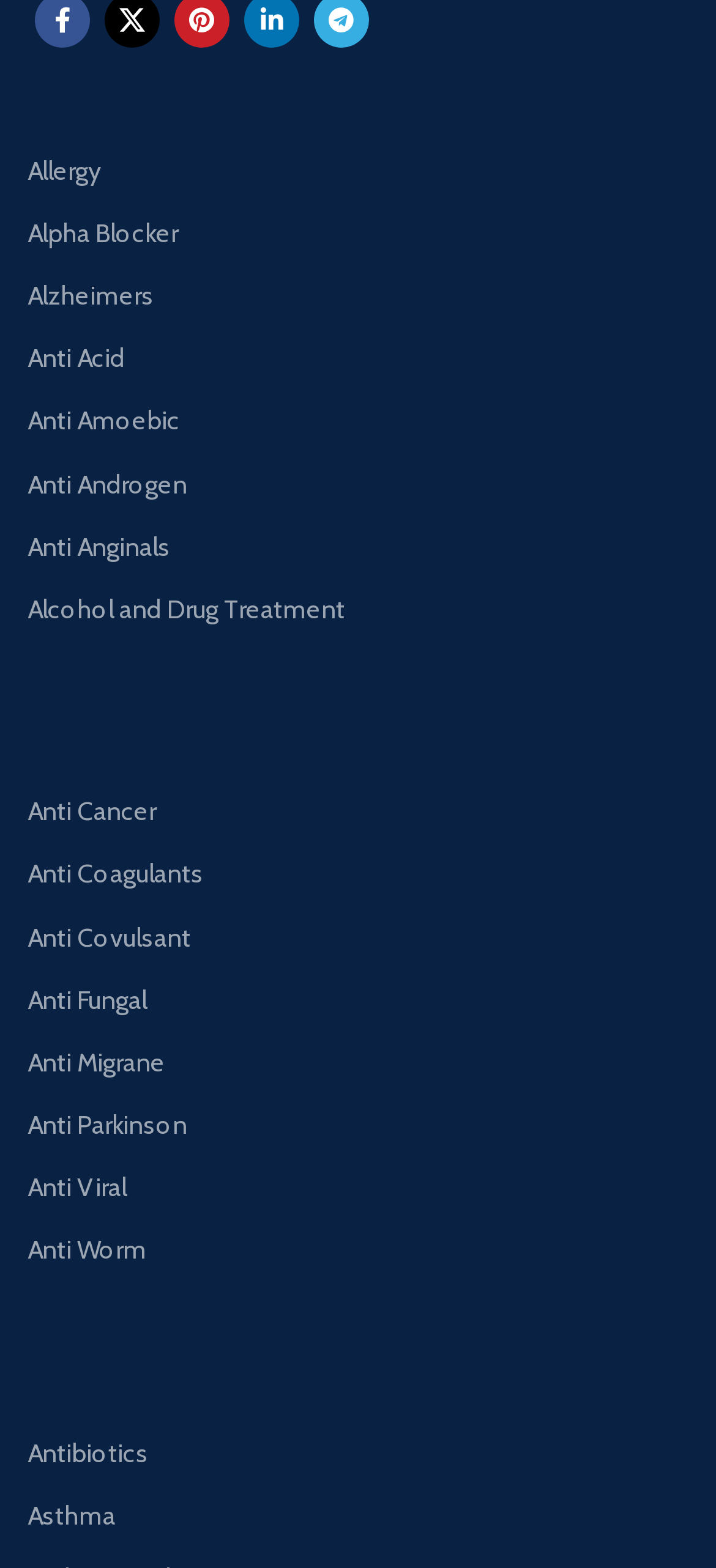Please find the bounding box coordinates of the element that must be clicked to perform the given instruction: "go to Antibiotics". The coordinates should be four float numbers from 0 to 1, i.e., [left, top, right, bottom].

[0.038, 0.906, 0.962, 0.946]